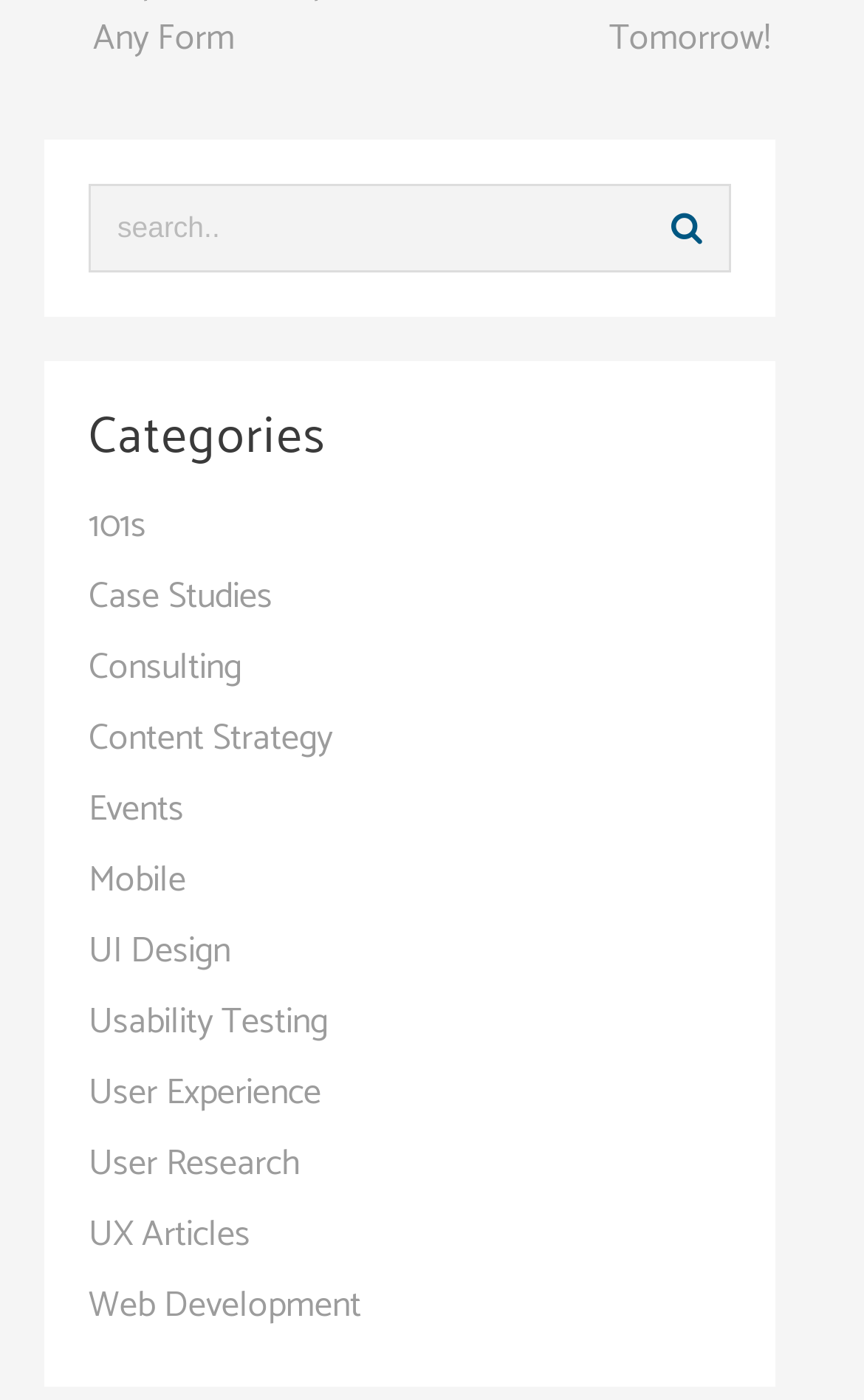How many categories are listed on the webpage?
Please use the image to provide a one-word or short phrase answer.

12